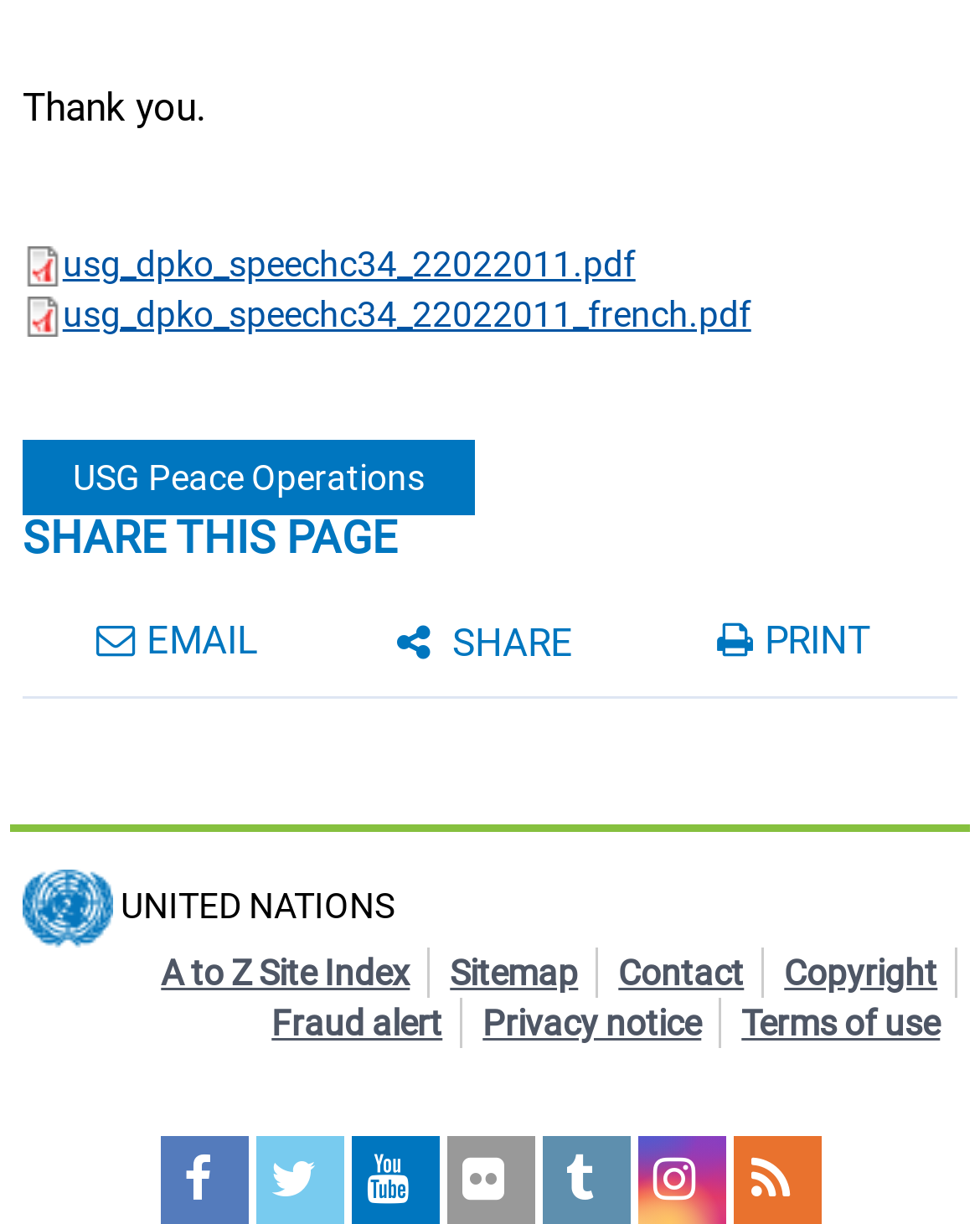Locate the coordinates of the bounding box for the clickable region that fulfills this instruction: "Share this page via email".

[0.098, 0.506, 0.262, 0.543]